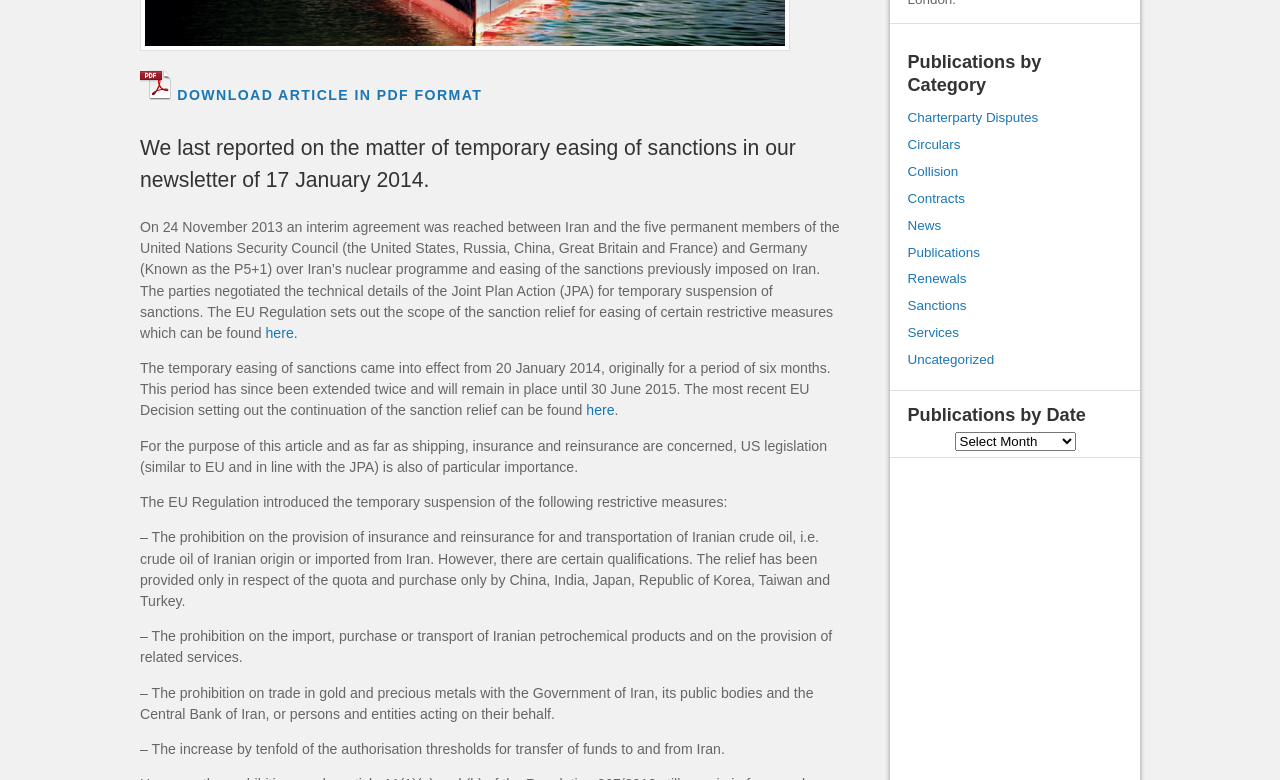Specify the bounding box coordinates (top-left x, top-left y, bottom-right x, bottom-right y) of the UI element in the screenshot that matches this description: Charterparty Disputes

[0.709, 0.138, 0.877, 0.164]